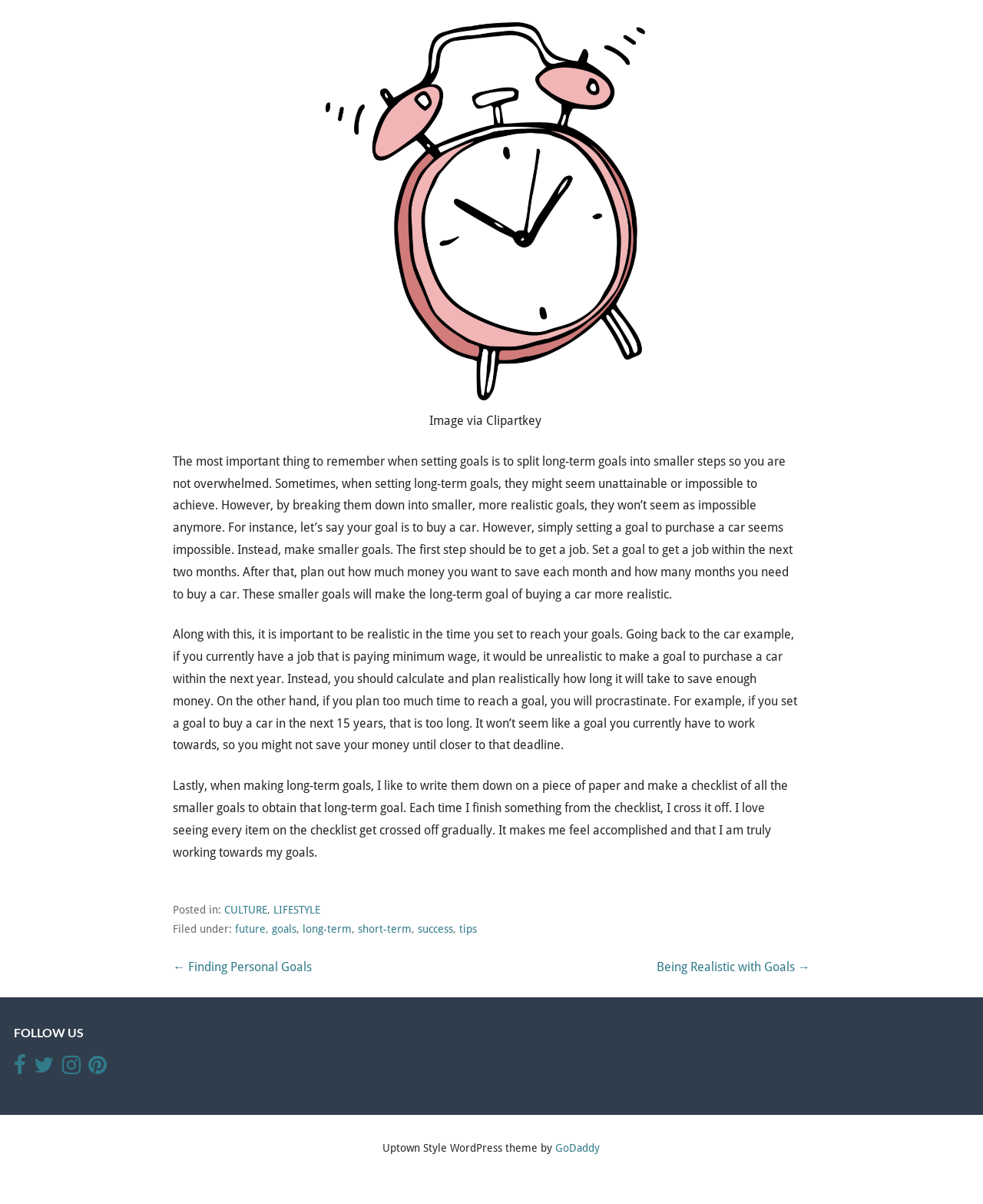Find the UI element described as: "Being Realistic with Goals →" and predict its bounding box coordinates. Ensure the coordinates are four float numbers between 0 and 1, [left, top, right, bottom].

[0.668, 0.797, 0.824, 0.809]